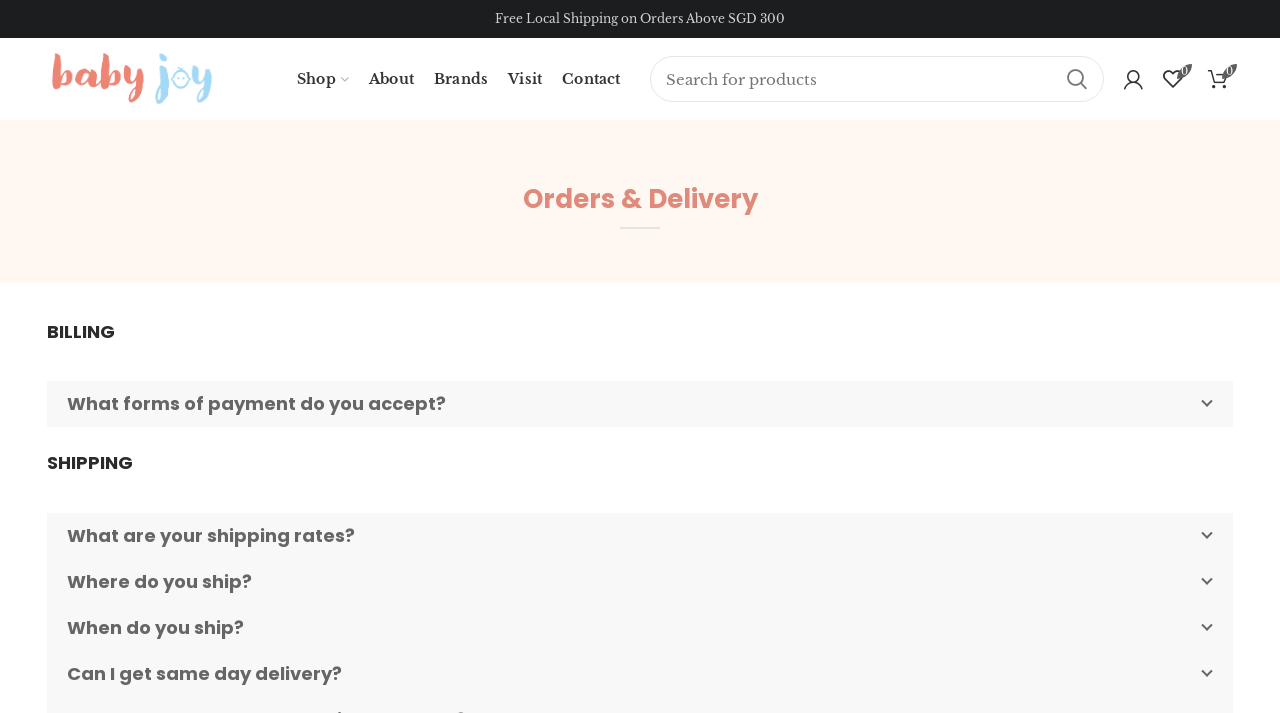How many links are there in the top navigation bar?
Kindly offer a comprehensive and detailed response to the question.

The top navigation bar has links to 'Shop', 'About', 'Brands', 'Visit', and 'Contact', which are indicated by link elements with corresponding text.